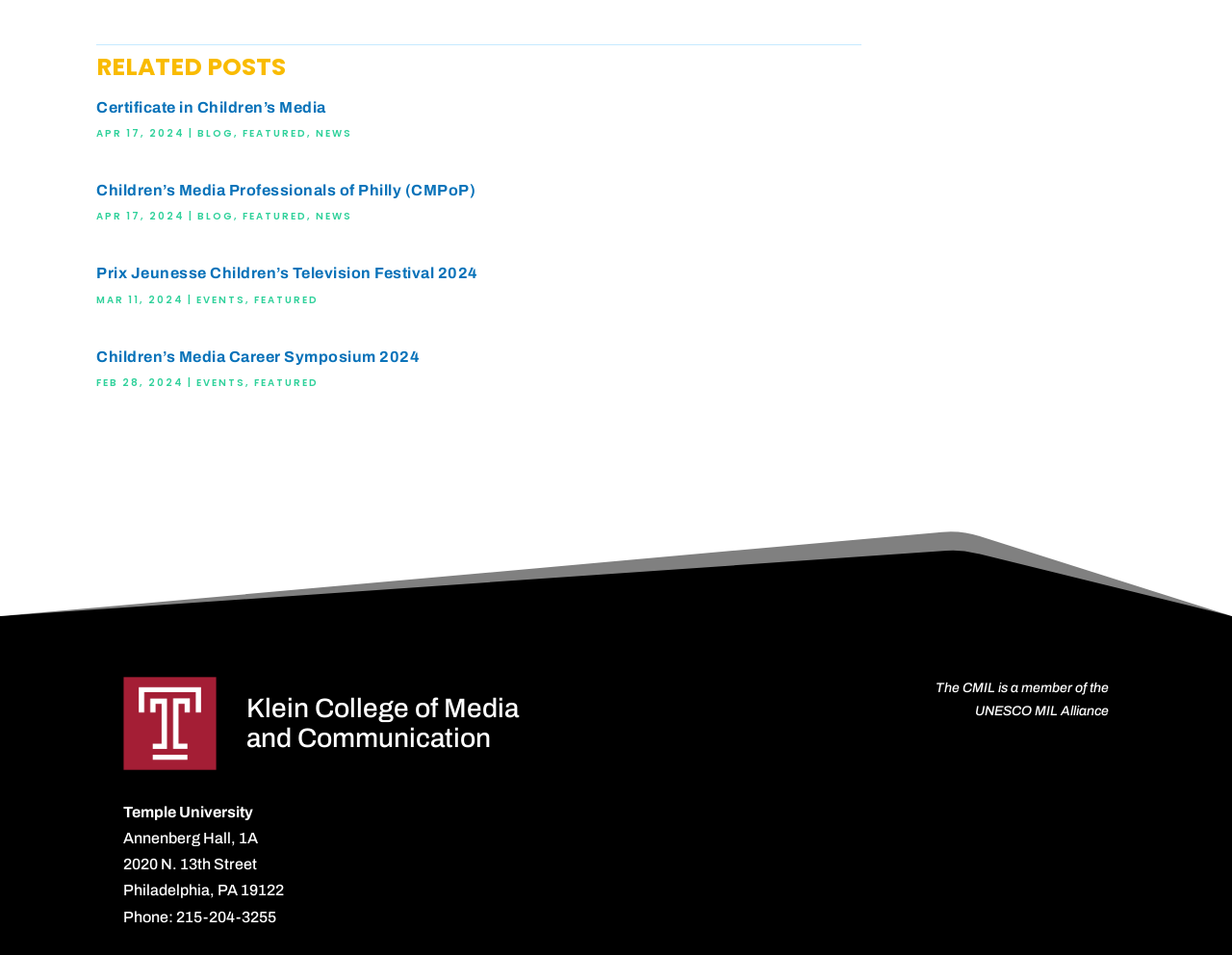What is the date of the second related post?
Examine the screenshot and reply with a single word or phrase.

APR 17, 2024